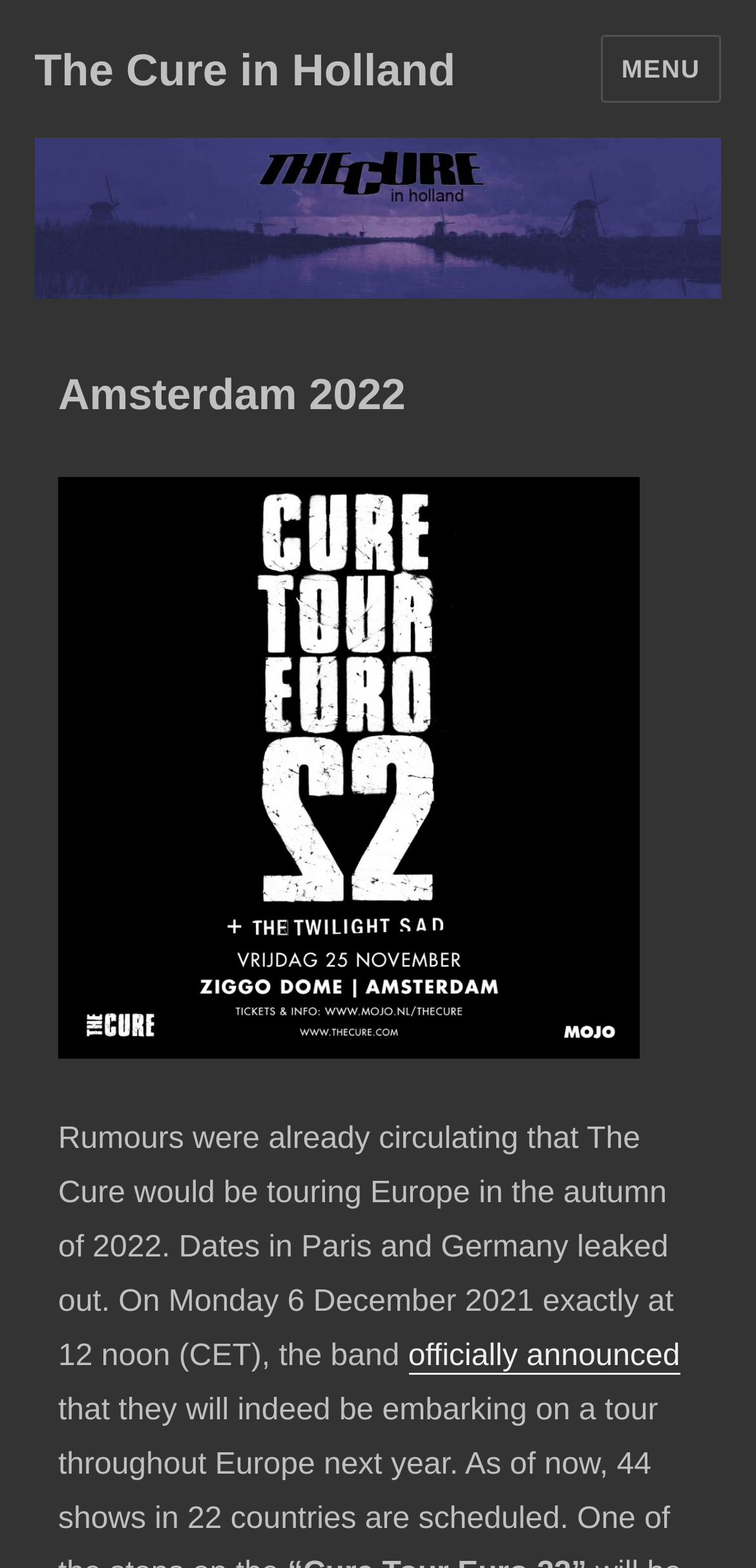What is the venue of the concert in Amsterdam?
Look at the webpage screenshot and answer the question with a detailed explanation.

The webpage mentions 'The Cure live at Ziggo Dome Amsterdam Netherlands 25 November 2022', which indicates that the venue of the concert in Amsterdam is Ziggo Dome.